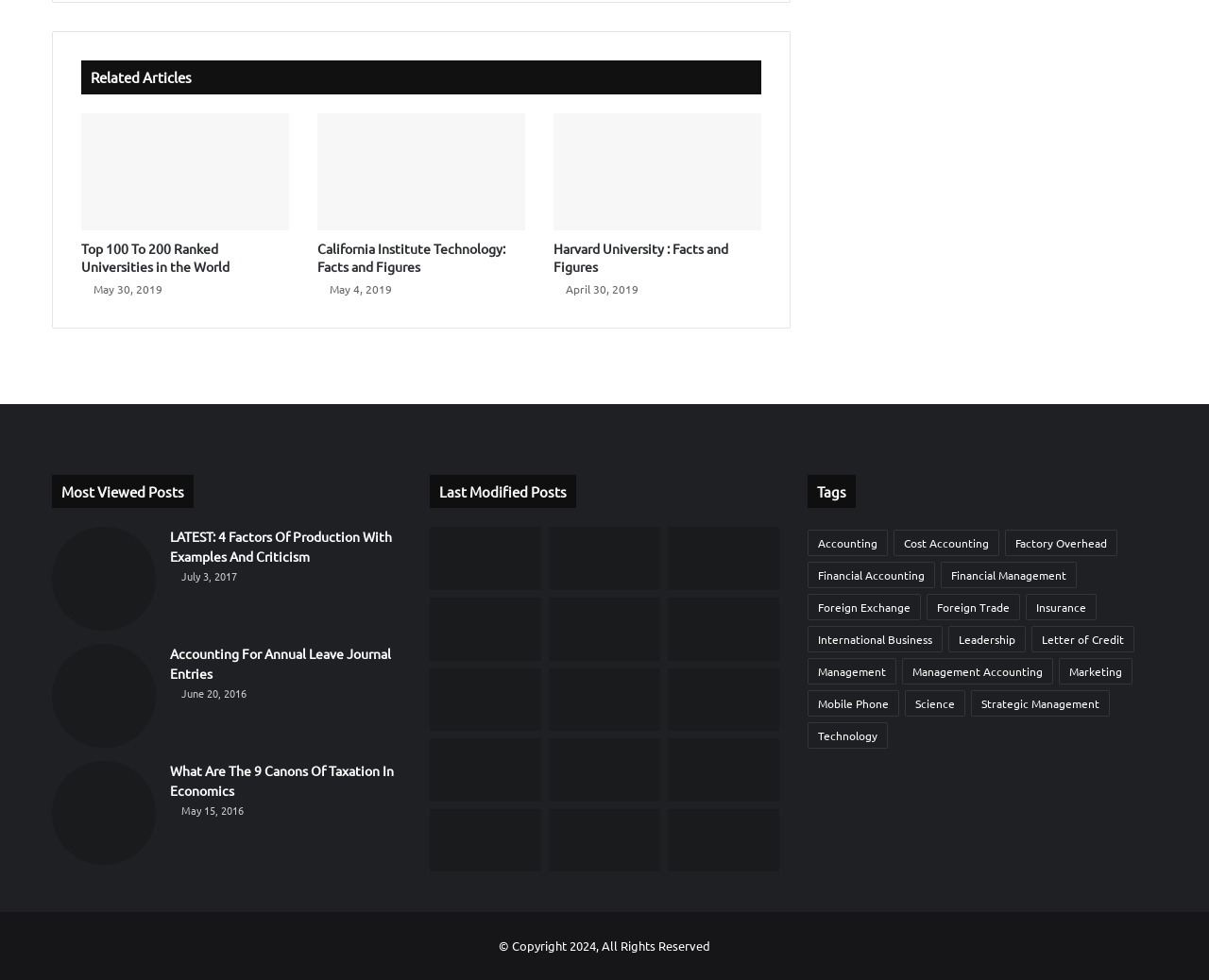What is the image associated with the 'California Institute Technology: Facts and Figures' article? Please answer the question using a single word or phrase based on the image.

California institute of technology